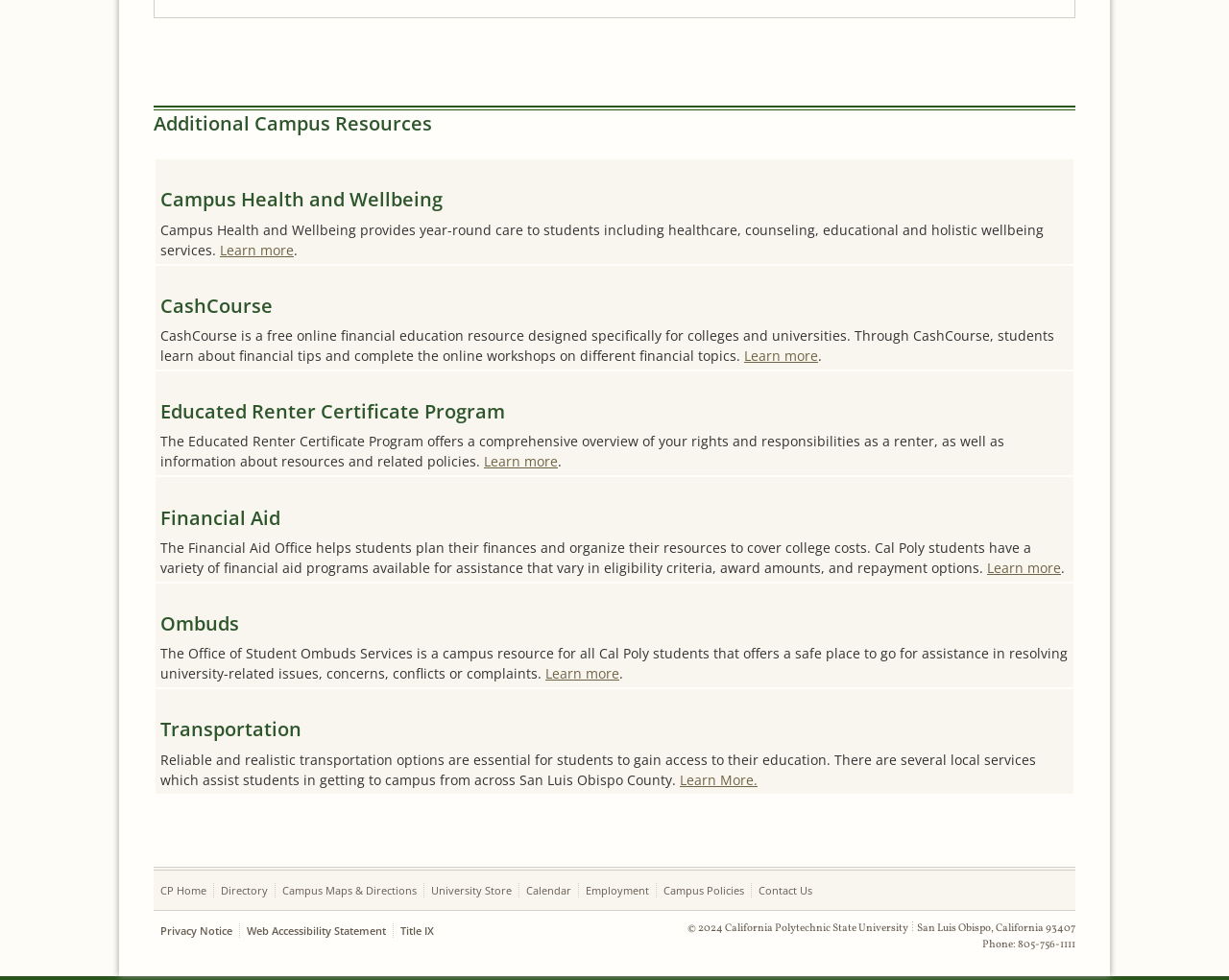Please find the bounding box coordinates of the section that needs to be clicked to achieve this instruction: "Learn more about Campus Health and Wellbeing".

[0.179, 0.245, 0.239, 0.264]